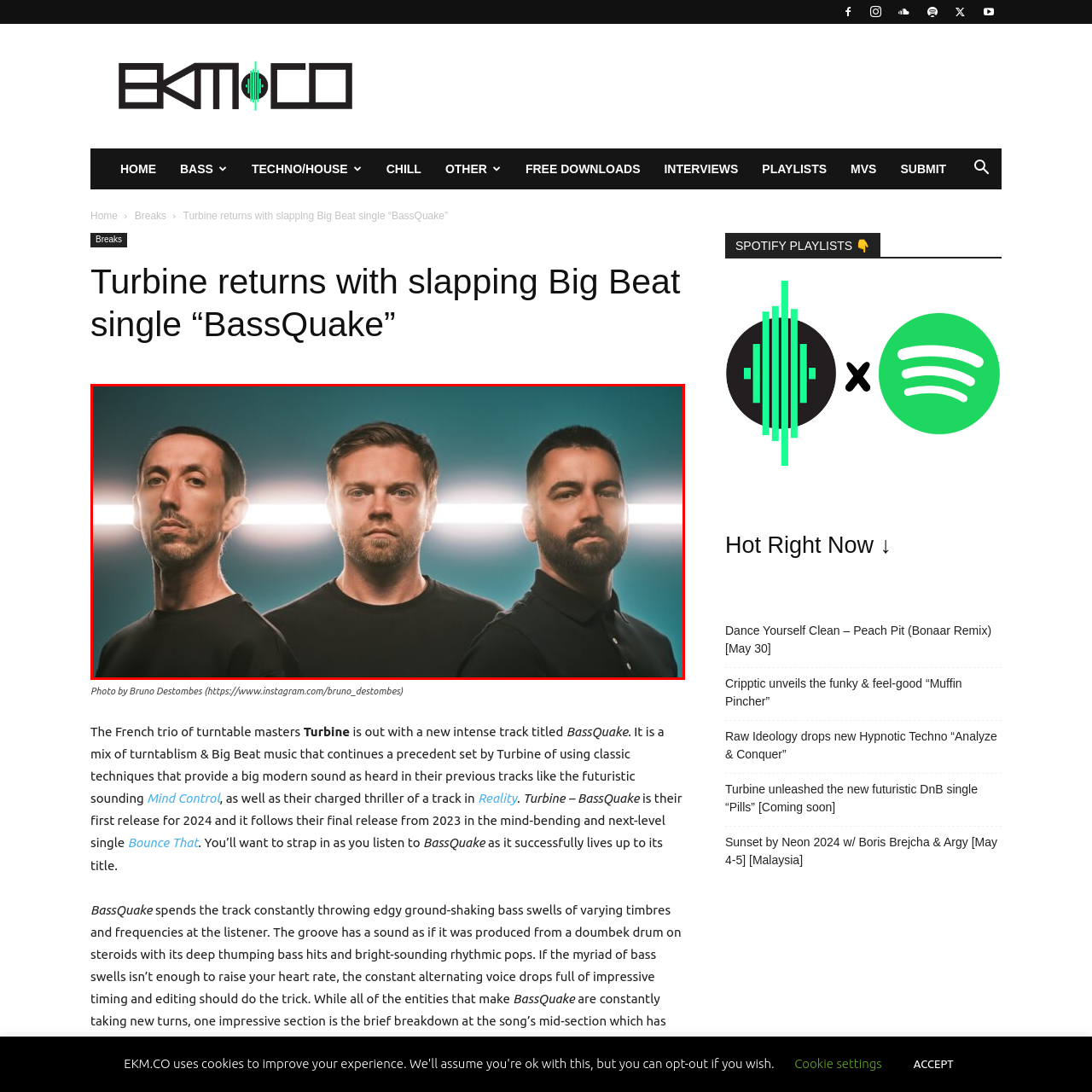Give a detailed caption for the image that is encased within the red bounding box.

The image features the French trio Turbine, known for their mastery in turntablism and their unique sound that combines elements of Drum and Bass with Big Beat music. Positioned against a striking blue background illuminated by a horizontal light strip, the members exhibit a powerful presence, each wearing dark, modern clothing that reflects their artistic identity. This photograph accompanies the announcement of their new single "BassQuake," which promises to deliver an intense auditory experience, continuing their legacy of innovative music production. Captured by Bruno Destombes, the image emphasizes the trio's dynamic and professional image as they gear up for their exciting release.